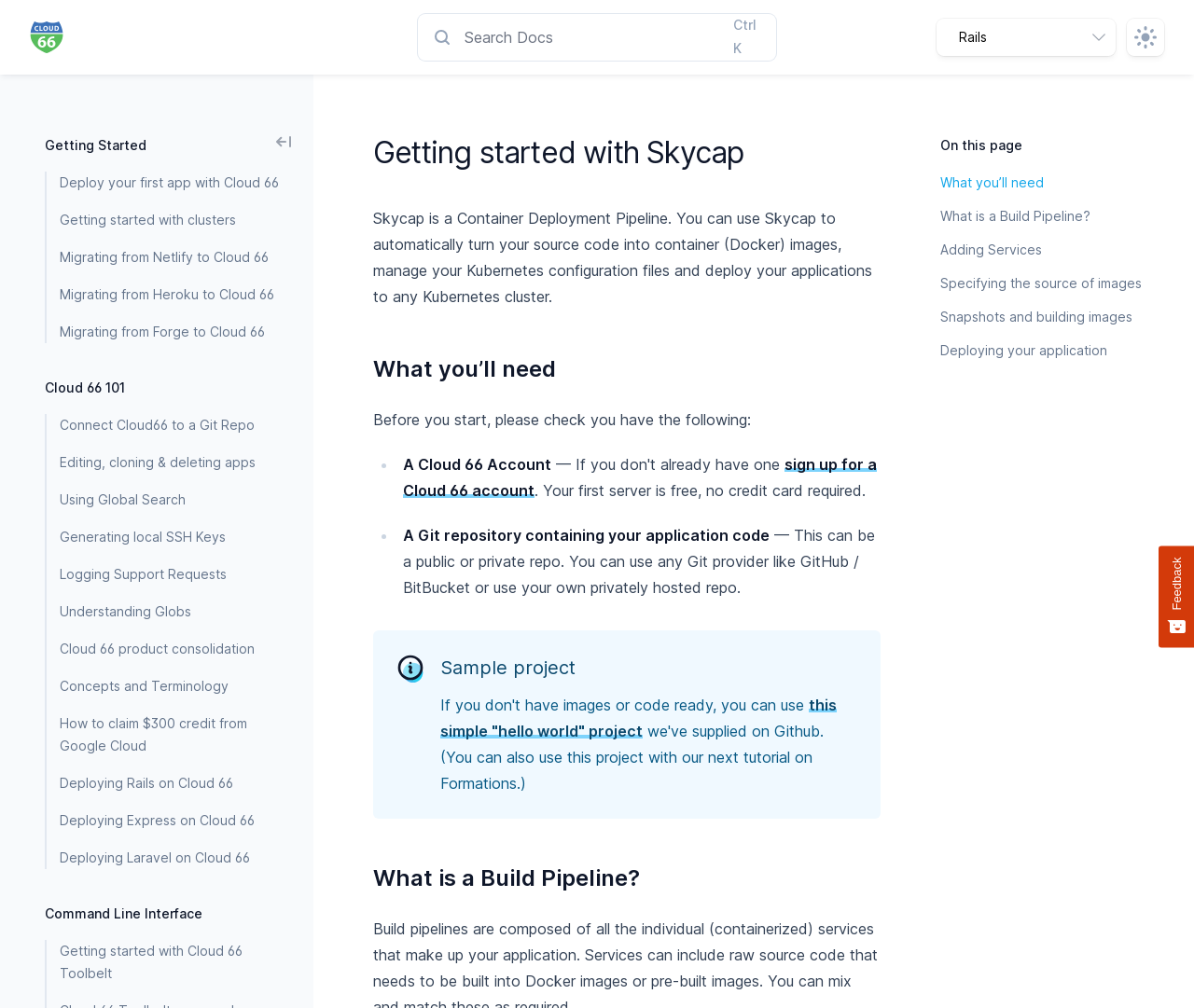Answer in one word or a short phrase: 
What is the purpose of a Build Pipeline?

Not specified